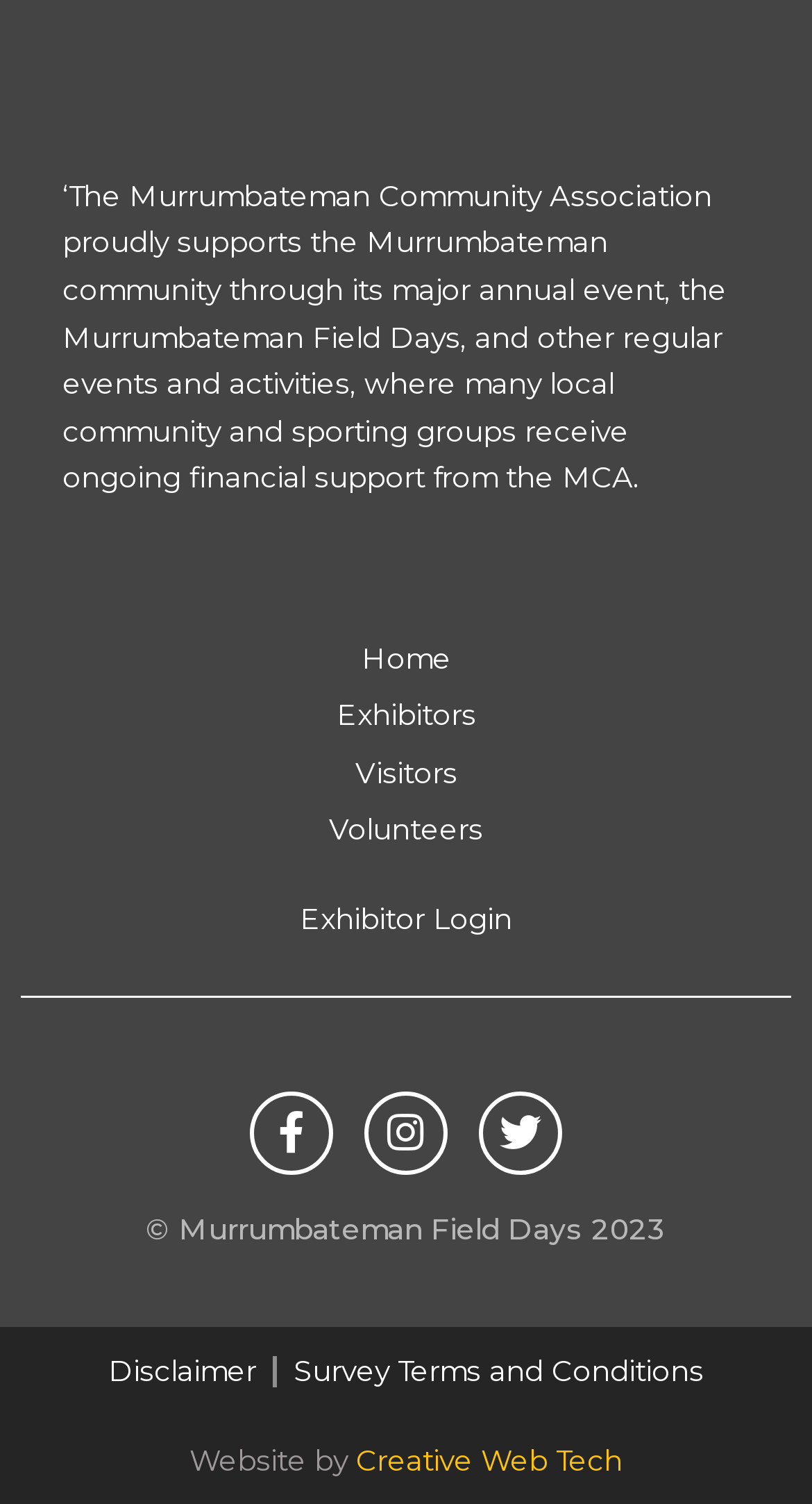Find the bounding box coordinates of the element to click in order to complete this instruction: "visit Facebook page". The bounding box coordinates must be four float numbers between 0 and 1, denoted as [left, top, right, bottom].

[0.308, 0.725, 0.41, 0.781]